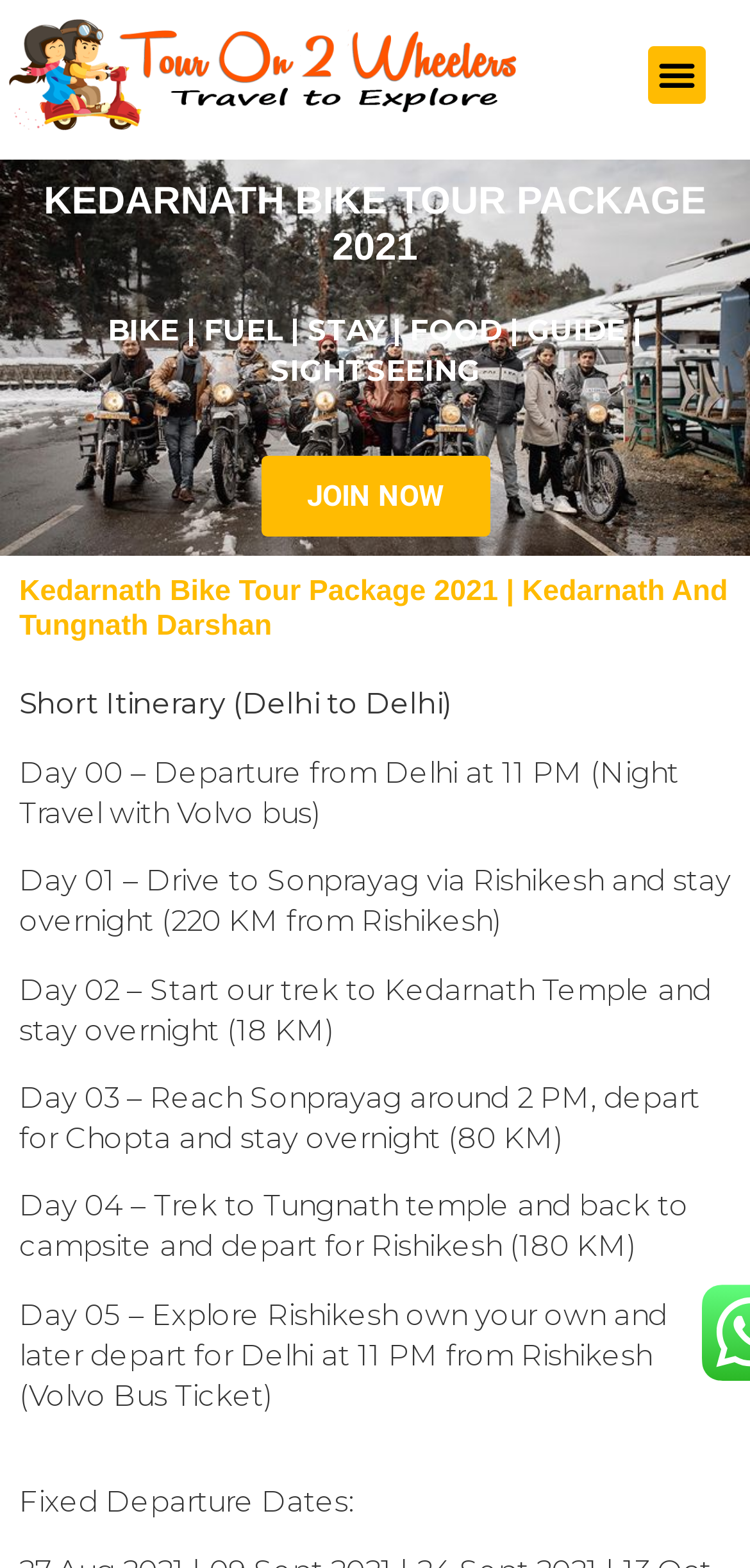What is the distance from Rishikesh to Sonprayag?
Based on the visual details in the image, please answer the question thoroughly.

The distance from Rishikesh to Sonprayag is 220 KM, as mentioned in the text 'Day 01 – Drive to Sonprayag via Rishikesh and stay overnight (220 KM from Rishikesh)'.